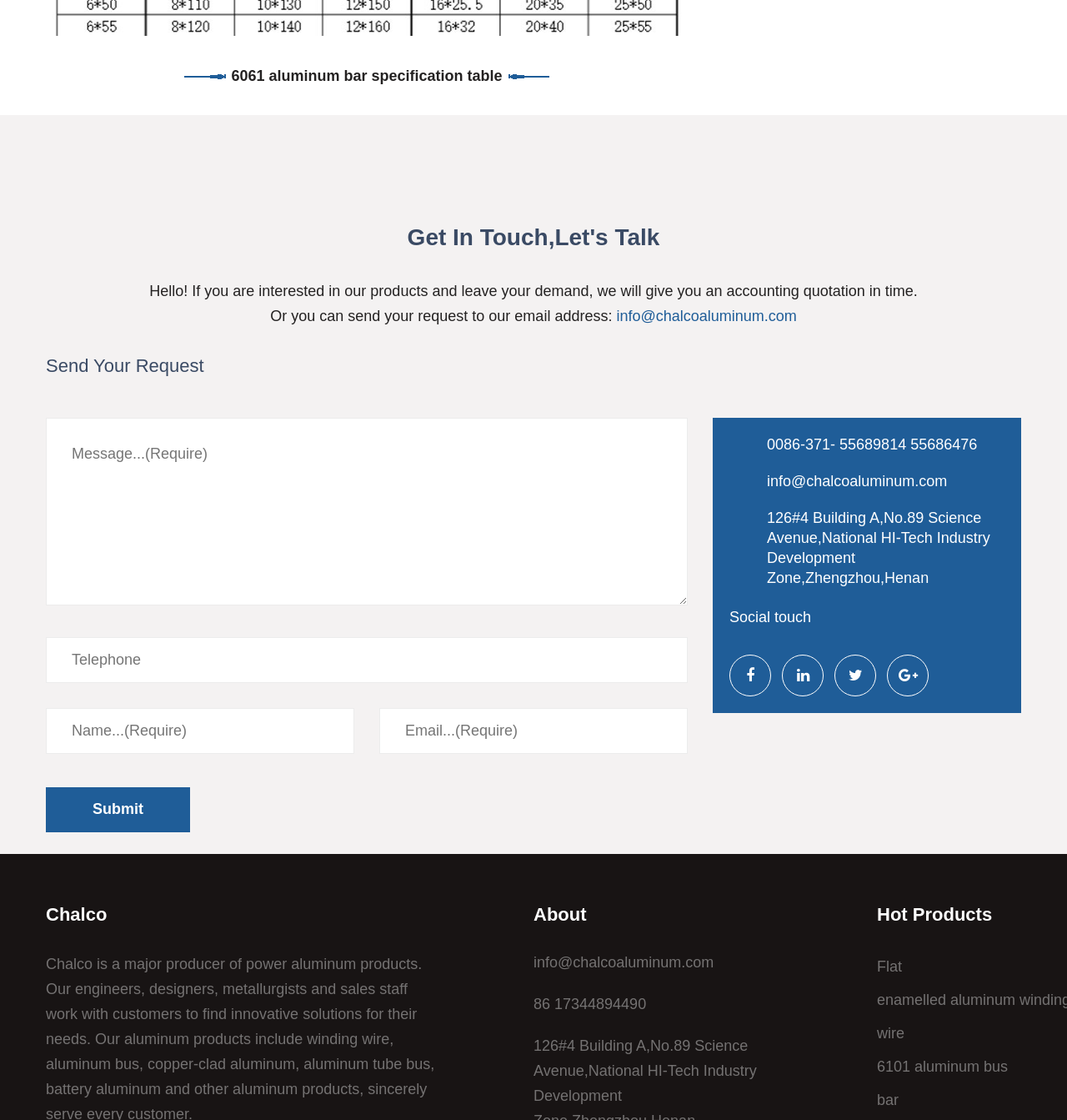What is the purpose of the 'Send Your Request' section?
Please interpret the details in the image and answer the question thoroughly.

I inferred the purpose of the 'Send Your Request' section by examining the elements within it. I noticed several text boxes for entering a message, telephone number, name, and email, as well as a submit button. This suggests that the purpose of this section is to send a message or request to the company.